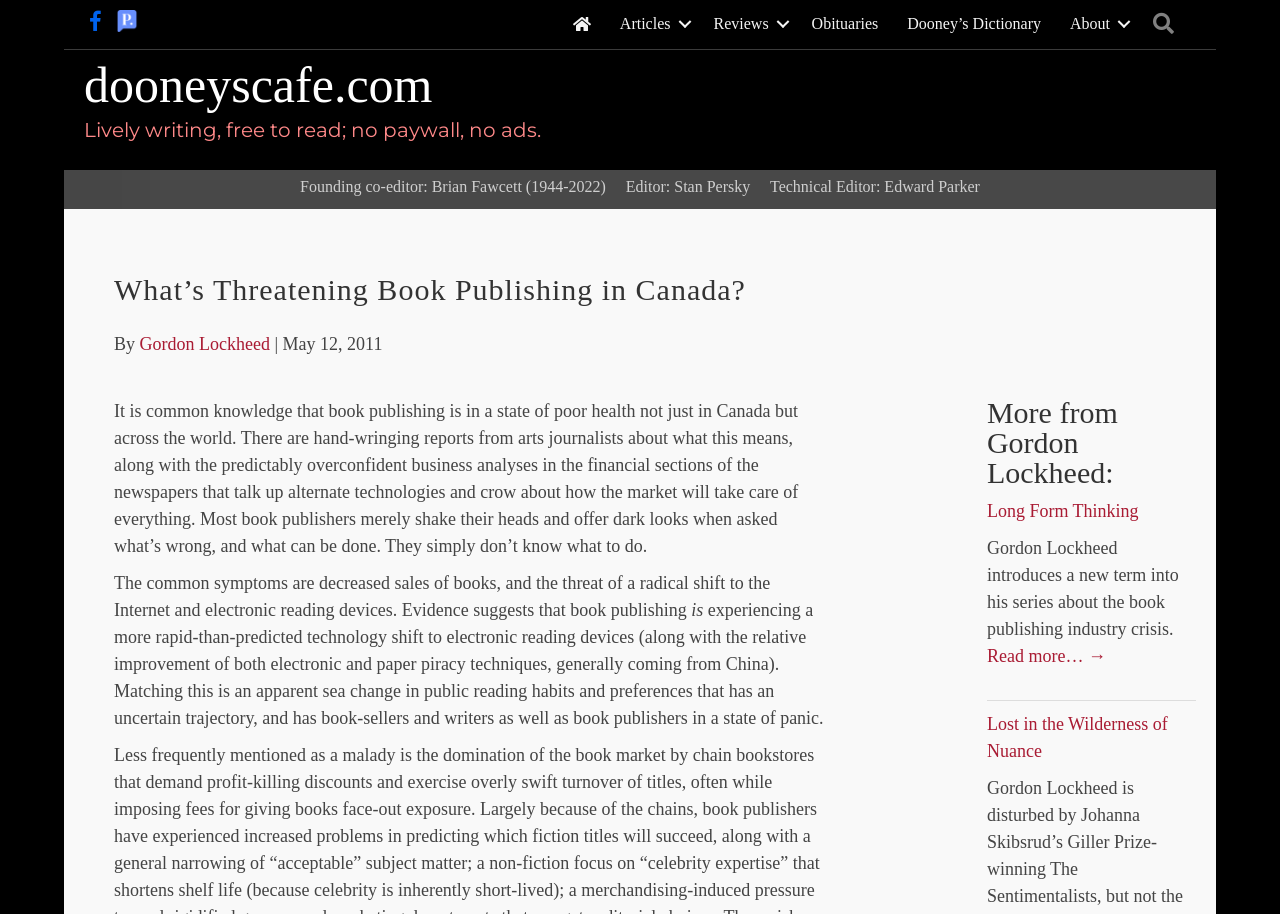Find the bounding box of the UI element described as: "About". The bounding box coordinates should be given as four float values between 0 and 1, i.e., [left, top, right, bottom].

[0.825, 0.003, 0.889, 0.051]